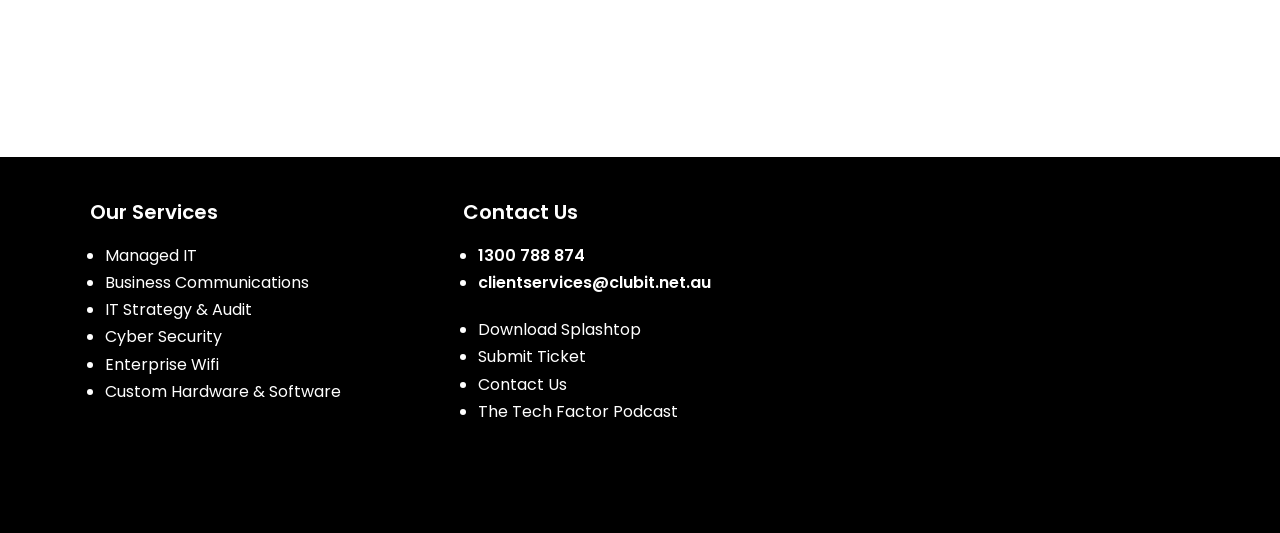What is the phone number listed?
Can you provide a detailed and comprehensive answer to the question?

The phone number listed is '1300 788 874' which is a link element located at the top right of the webpage, indicated by the bounding box coordinates [0.374, 0.458, 0.457, 0.501].